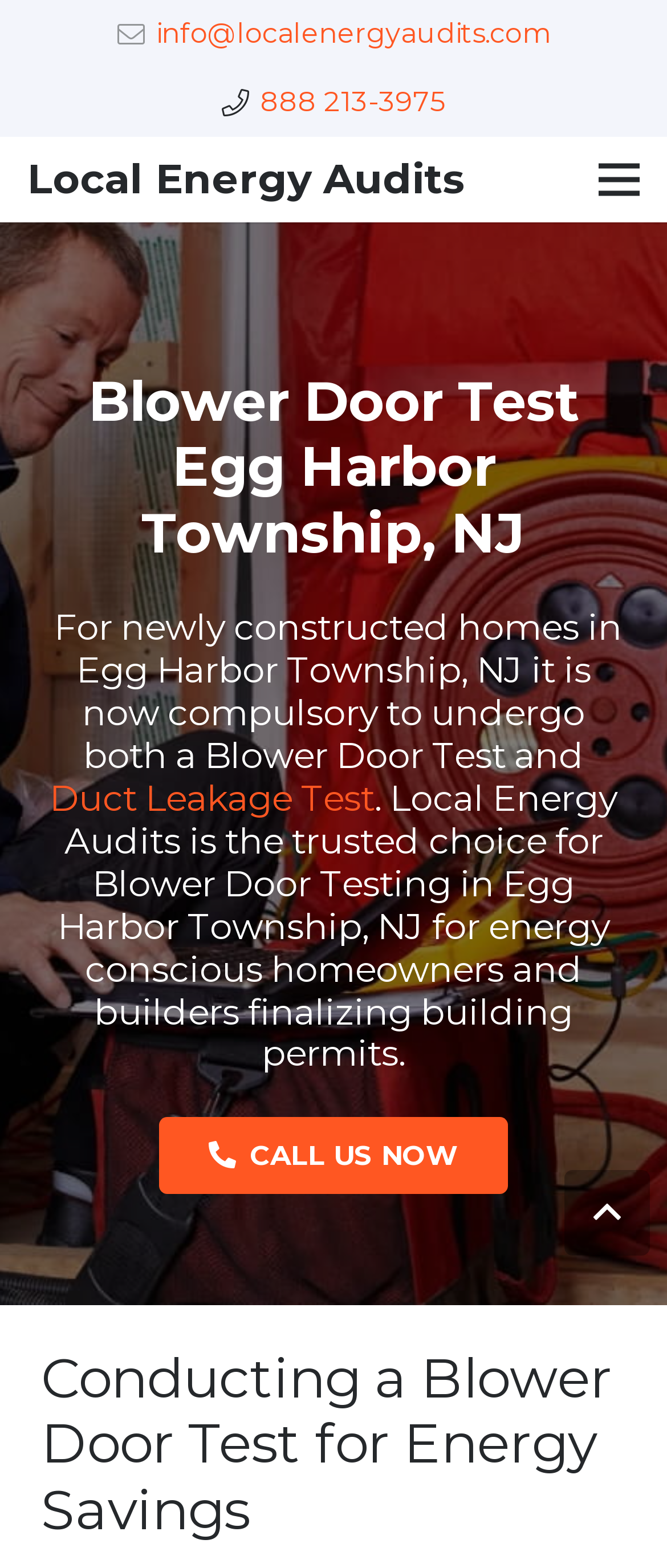Locate the bounding box of the UI element described by: "21 Settembre 2023" in the given webpage screenshot.

None